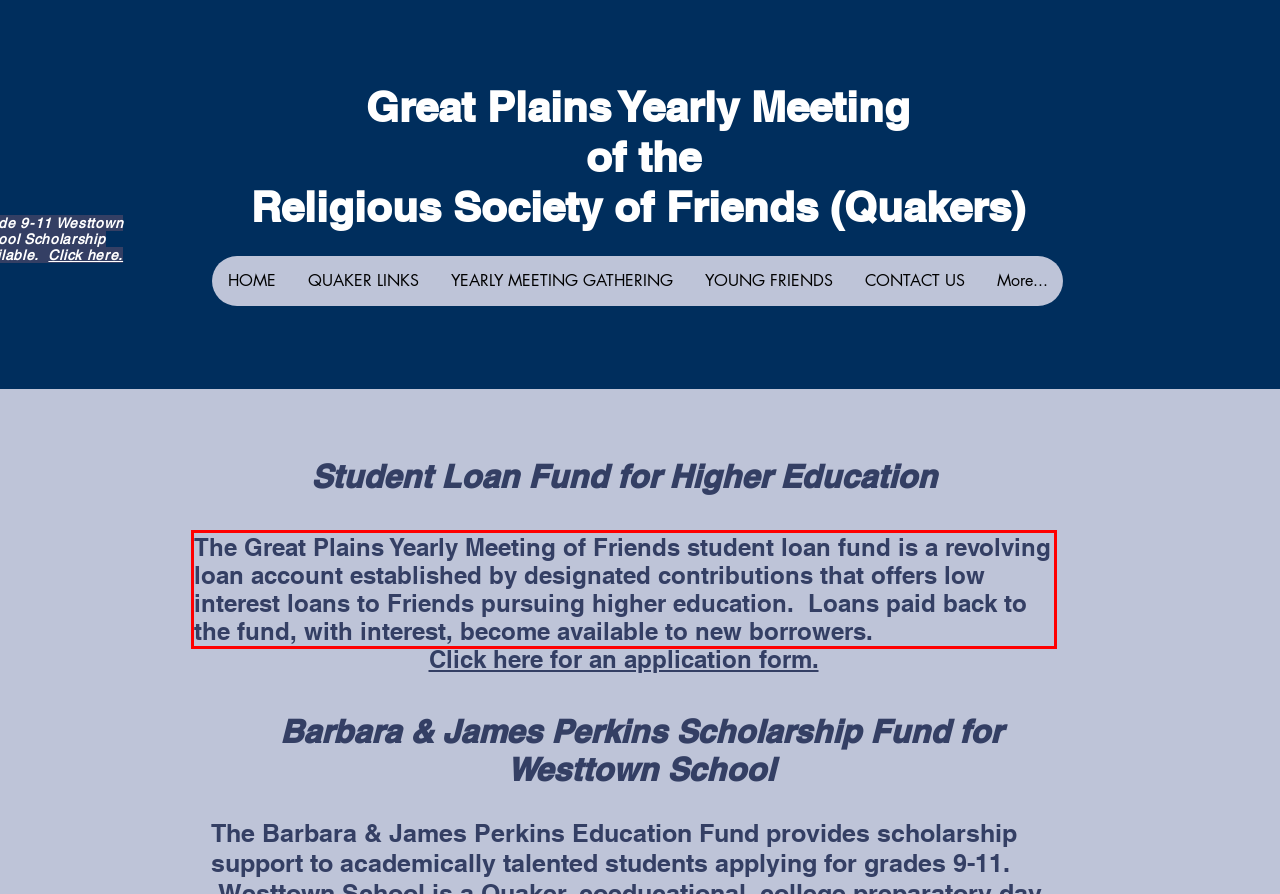Please take the screenshot of the webpage, find the red bounding box, and generate the text content that is within this red bounding box.

The Great Plains Yearly Meeting of Friends student loan fund is a revolving loan account established by designated contributions that offers low interest loans to Friends pursuing higher education. Loans paid back to the fund, with interest, become available to new borrowers.